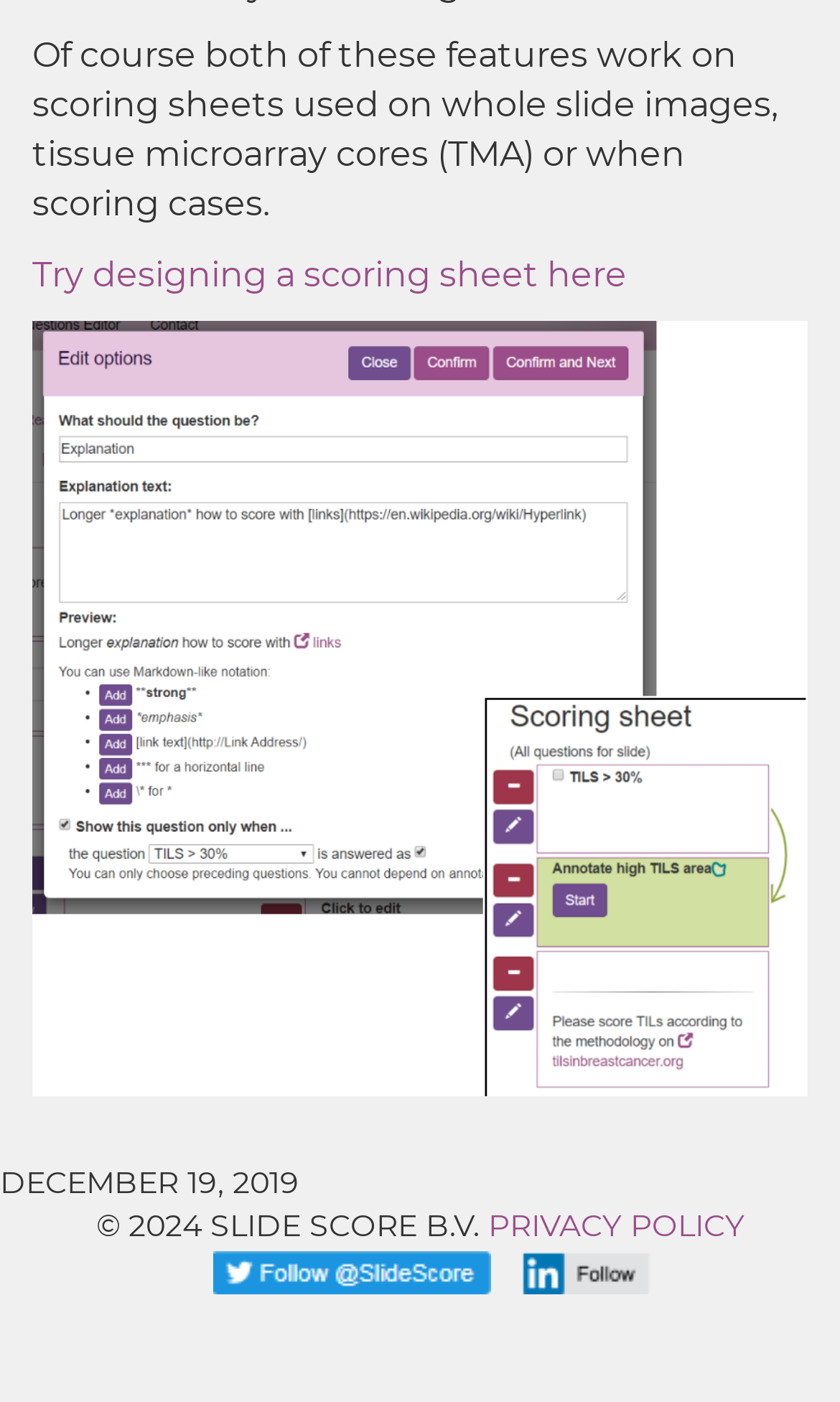How many social media platforms are mentioned?
Give a comprehensive and detailed explanation for the question.

The webpage mentions two social media platforms, Twitter and LinkedIn, with links to follow the website on these platforms.